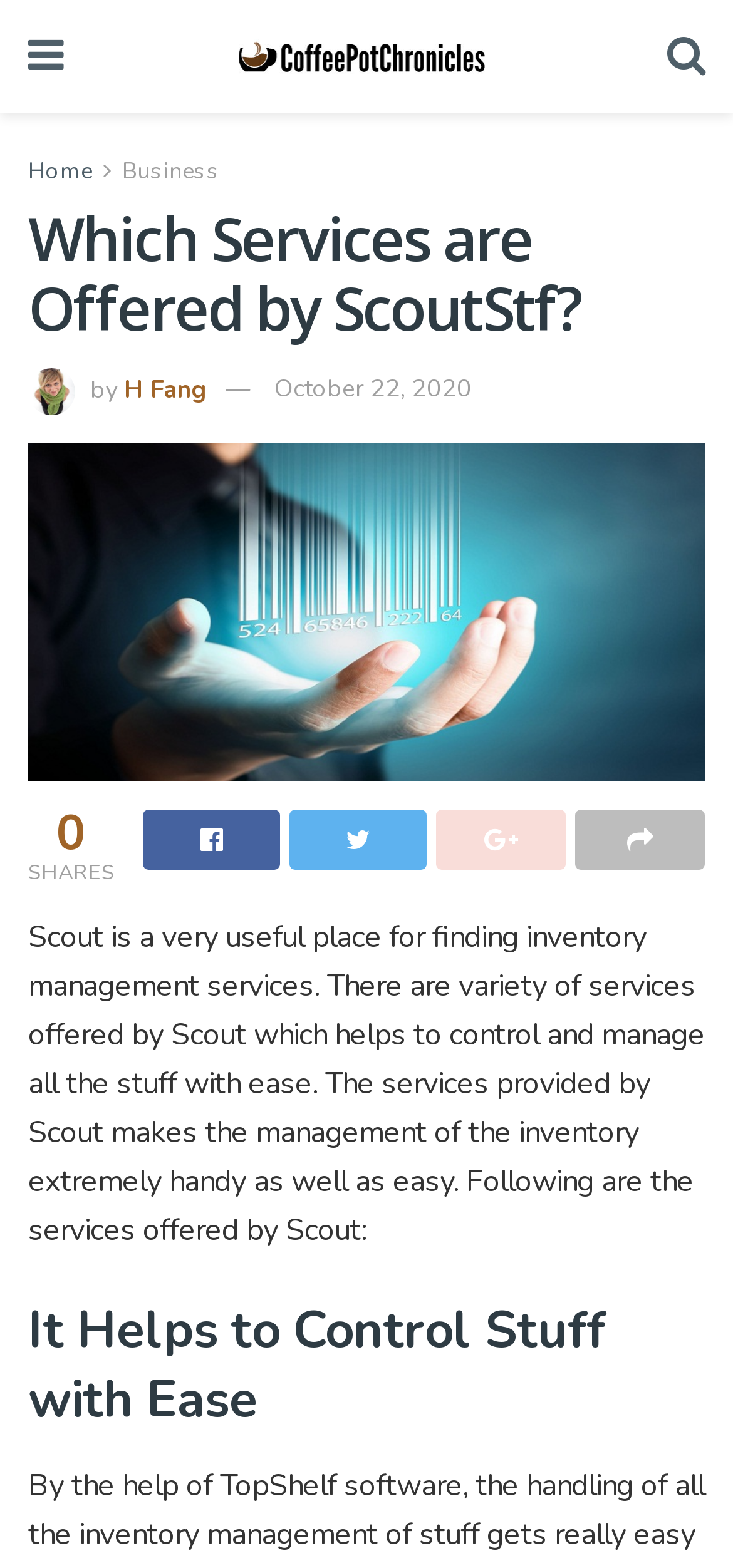Please find the bounding box coordinates of the element's region to be clicked to carry out this instruction: "view ScoutStf".

[0.038, 0.282, 0.962, 0.498]